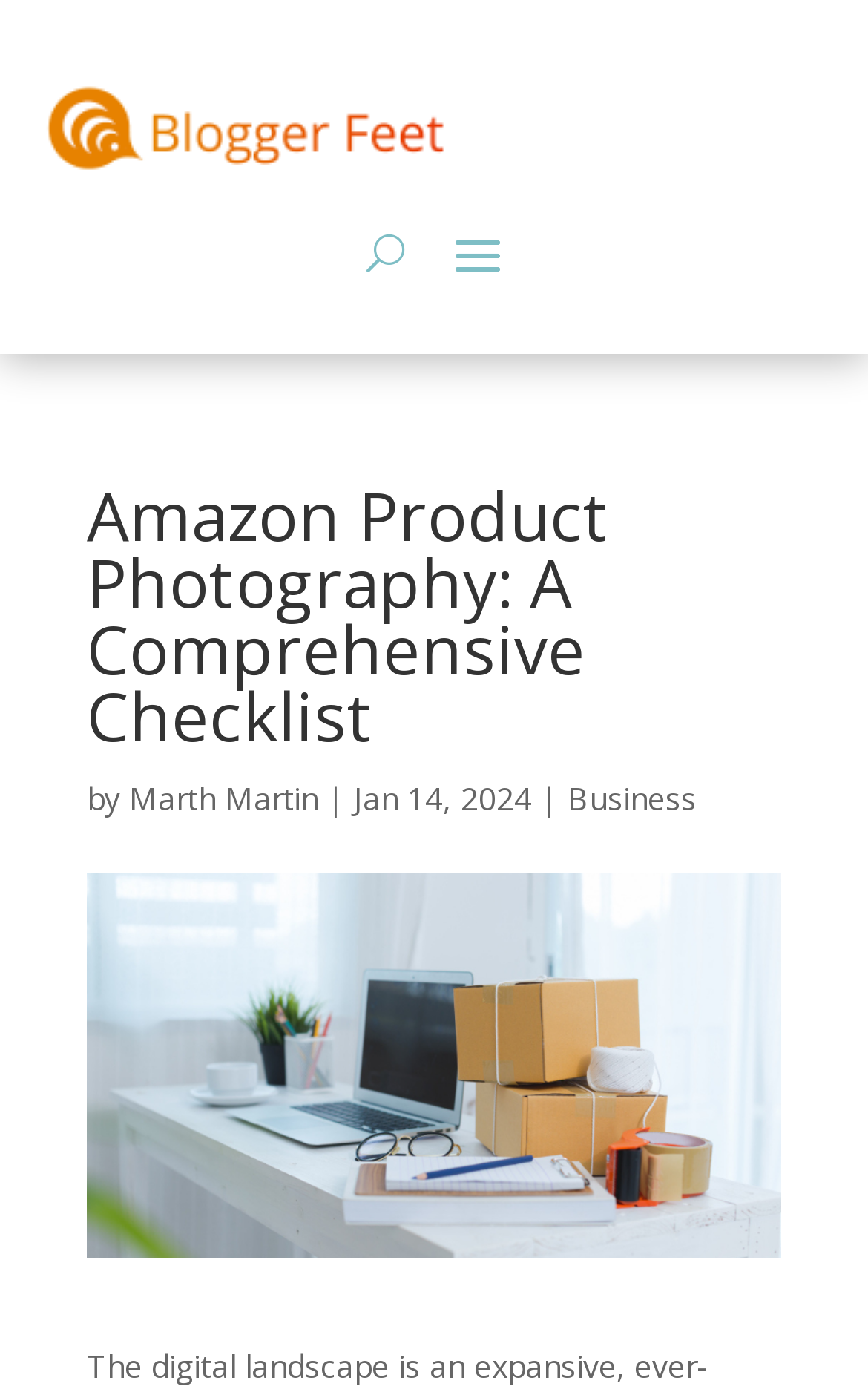What is the shape of the button?
Using the information from the image, provide a comprehensive answer to the question.

I found the shape of the button by looking at the text that appears to be a description of the button, which is located near the button itself.